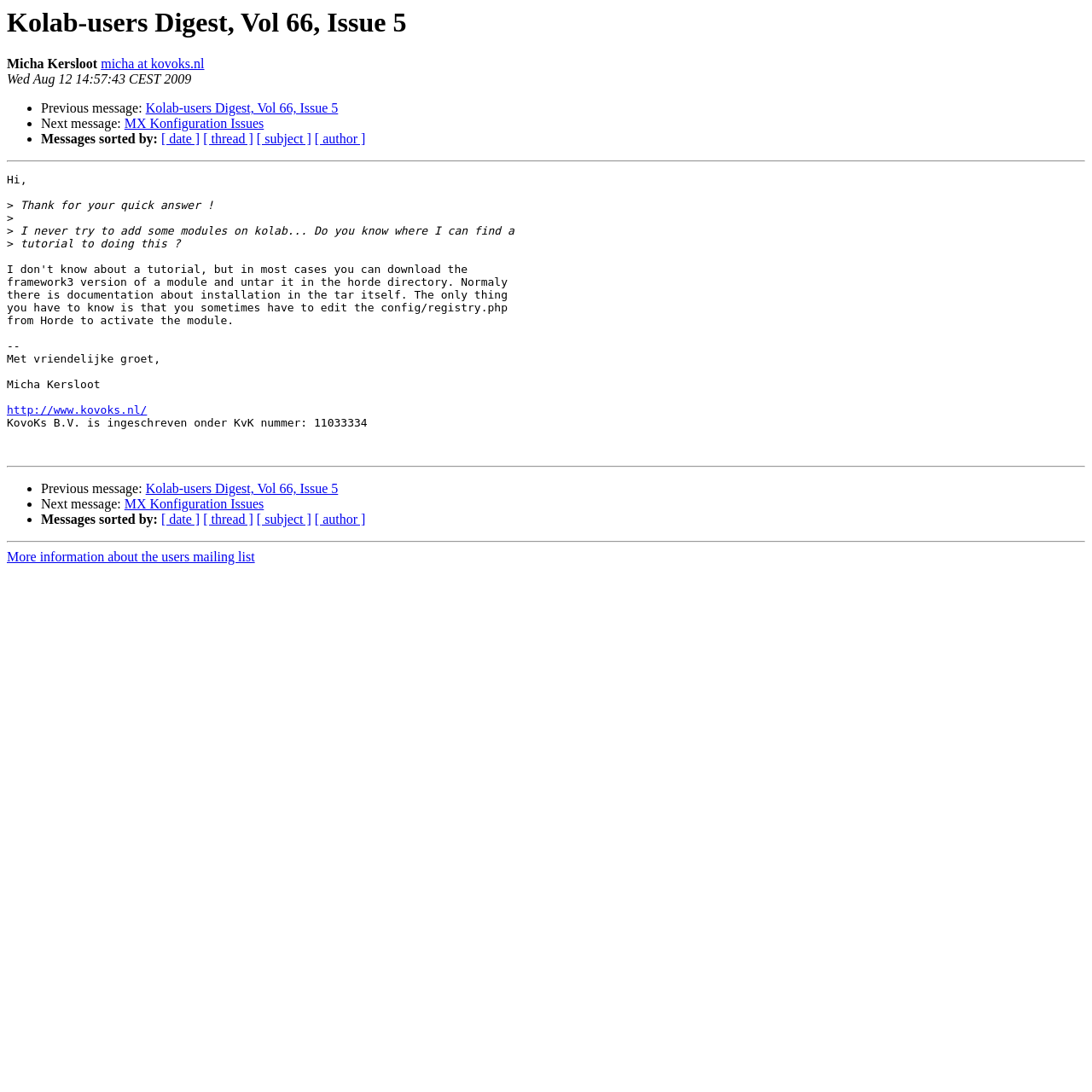How many links are there in the 'Messages sorted by:' section?
Can you provide a detailed and comprehensive answer to the question?

The 'Messages sorted by:' section contains four links: '[ date ]', '[ thread ]', '[ subject ]', and '[ author ]'.